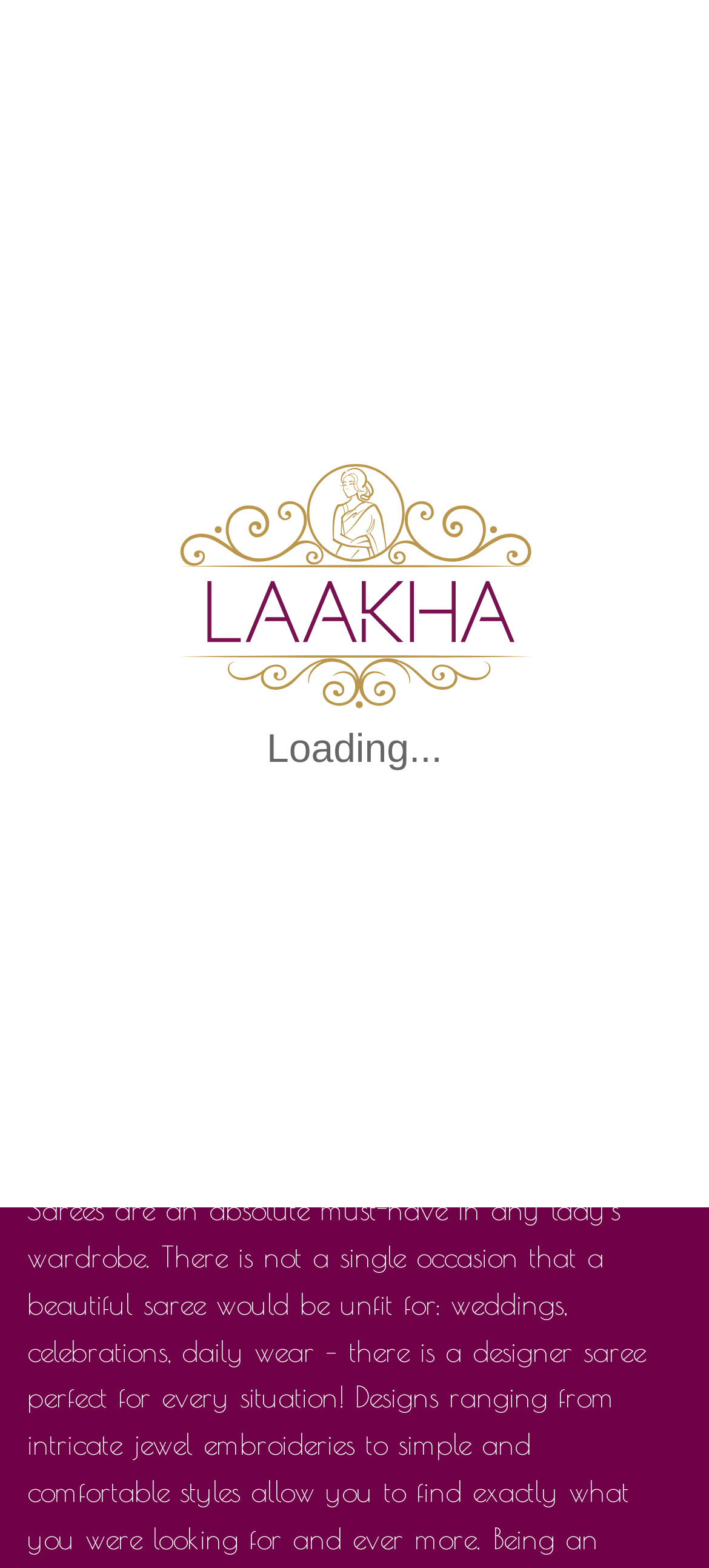Is there any product available for selection?
Please give a detailed and elaborate answer to the question.

The static text element with the text 'No products were found matching your selection.' and a bounding box of [0.128, 0.393, 0.825, 0.444] indicates that there are no products available for selection, likely due to a filtering or searching action by the user.